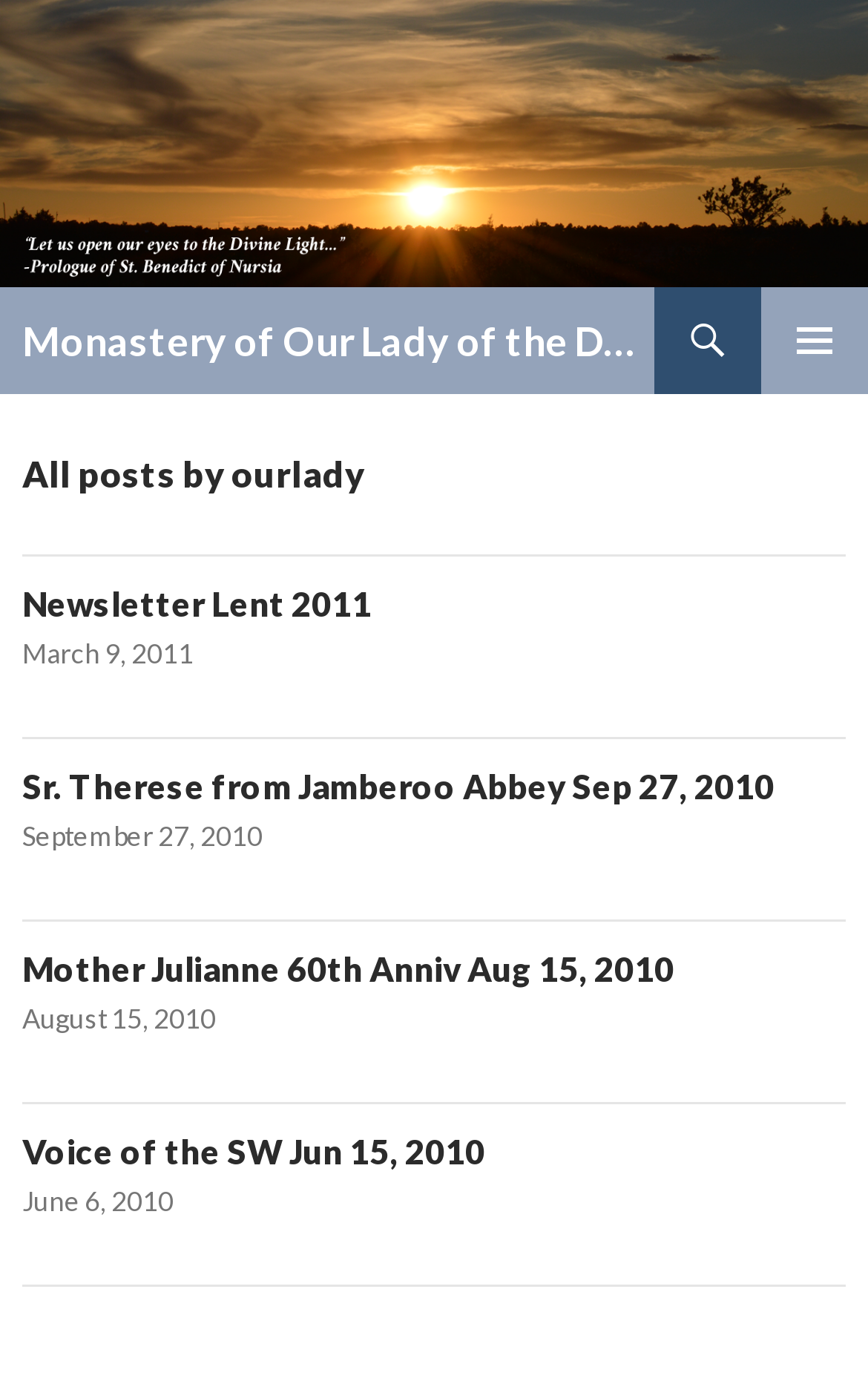Determine the bounding box coordinates for the clickable element required to fulfill the instruction: "read newsletter lent 2011". Provide the coordinates as four float numbers between 0 and 1, i.e., [left, top, right, bottom].

[0.026, 0.42, 0.428, 0.449]